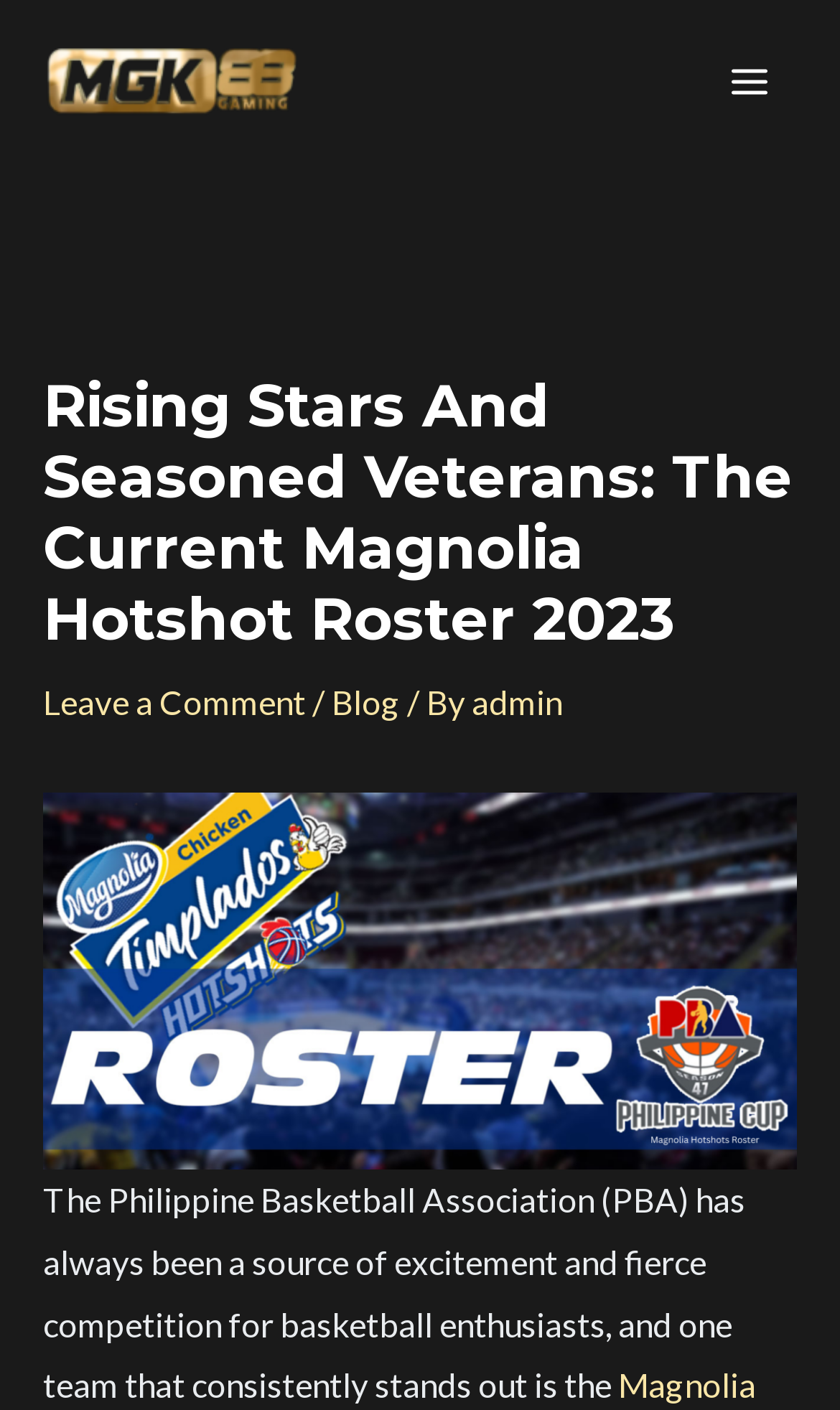Generate a comprehensive description of the webpage content.

The webpage is about the Magnolia Hotshots roster for 2023, featuring a dynamic team of rising stars and seasoned veterans aiming for basketball glory. At the top left corner, there is a link to "MGK88 Gaming" accompanied by an image with the same name. On the opposite side, at the top right corner, there is a button labeled "MAIN MENU" with an image beside it.

Below the top section, there is a large header that spans the entire width of the page, containing the title "Rising Stars And Seasoned Veterans: The Current Magnolia Hotshot Roster 2023". Underneath the title, there are three links: "Leave a Comment", "Blog", and "admin", separated by forward slashes.

The main content of the page is divided into two sections. On the left side, there is a large image of the Magnolia Hotshots Roster, taking up most of the vertical space. On the right side, there is a block of text that discusses the Philippine Basketball Association (PBA) and the Magnolia Hotshots team.

At the very bottom of the page, there is a small section labeled "Post navigation".